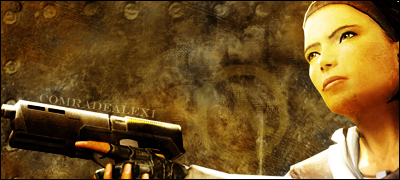Write a descriptive caption for the image, covering all notable aspects.

The image showcases a striking graphic design piece, likely created using Adobe Photoshop, featuring a female character poised and aiming with a firearm. The background presents a textured, abstract design that enhances the dramatic tone of the composition. Prominently displayed in the lower part of the image is the alias "COMRADEALEXI," suggesting a personal touch, typical of signature graphics commonly found in online forums. This artwork reflects the user's skills developed through participation in tutorials and community activities surrounding Photoshop, showcasing a blend of artistic expression and technical ability. The image exemplifies the community spirit and creativity that often characterize graphic design collaborations and showcases.